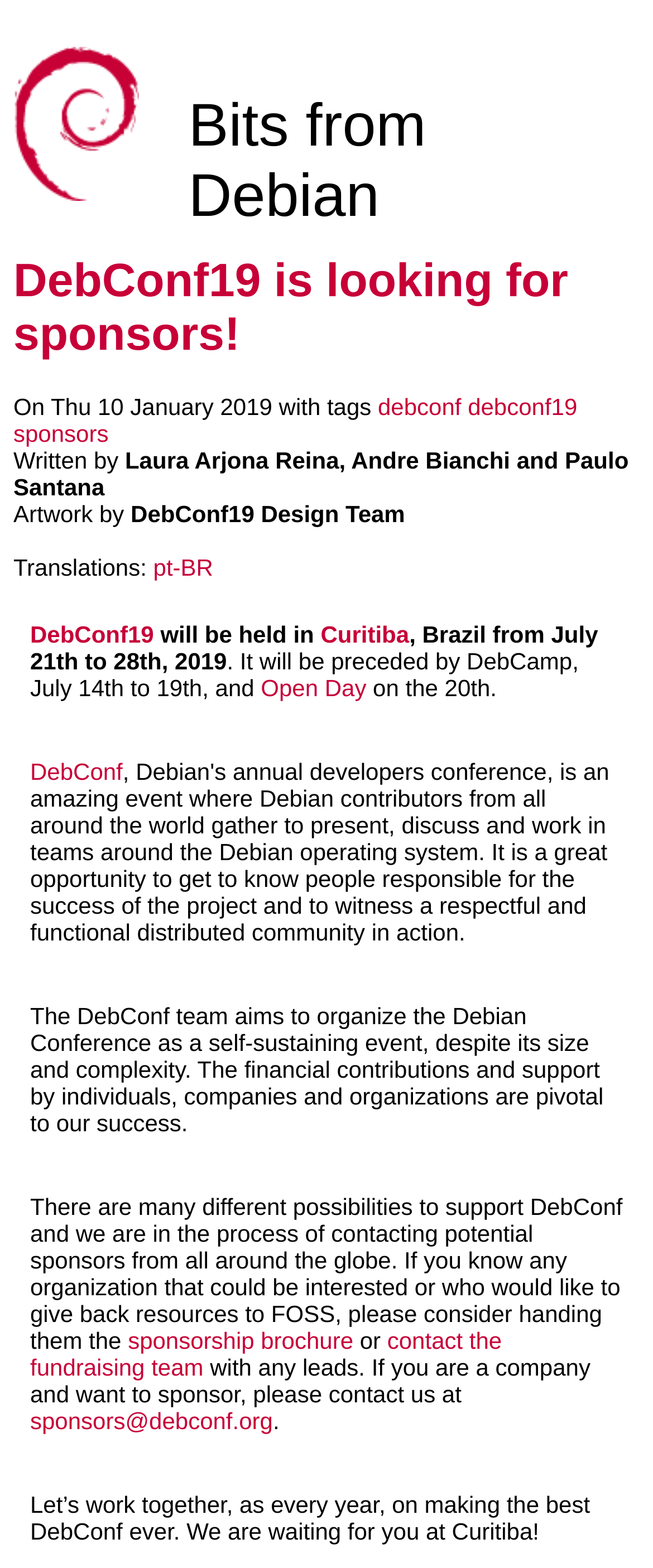Identify and provide the title of the webpage.

DebConf19 is looking for sponsors!